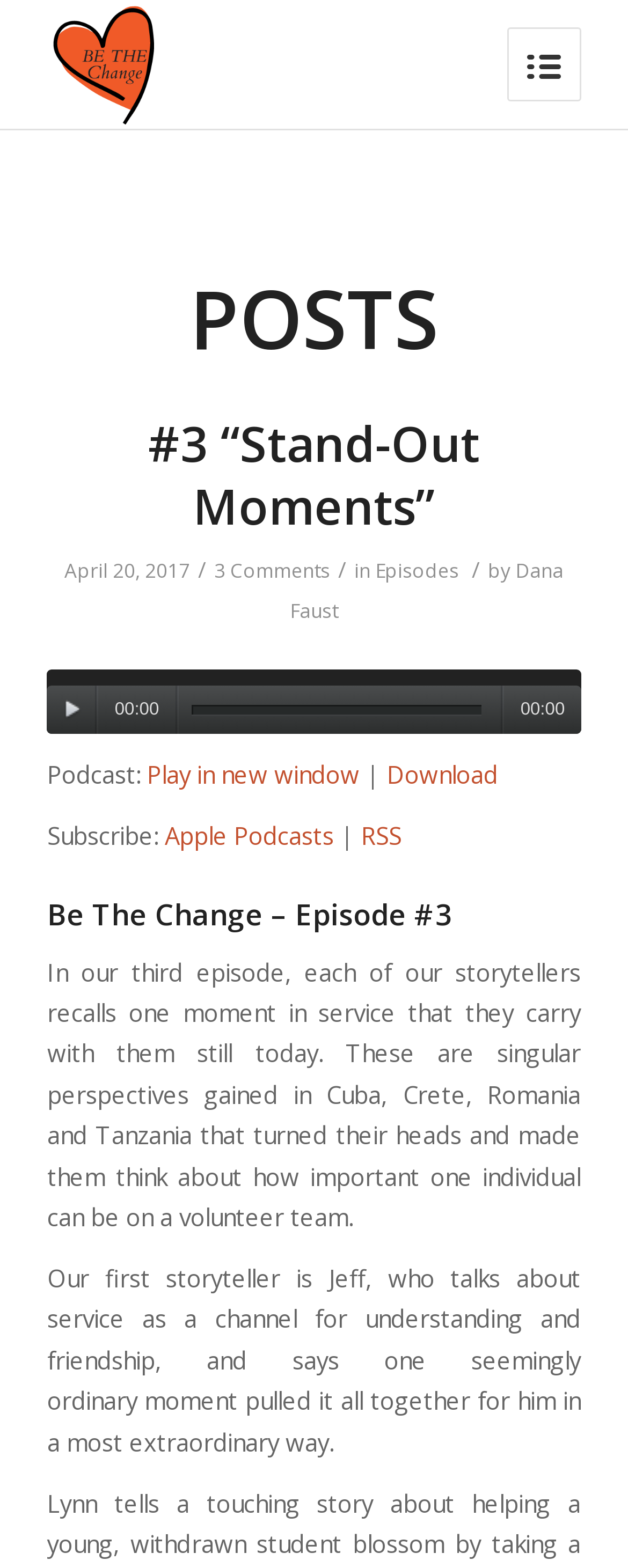Answer the question using only one word or a concise phrase: What is the date of the post?

April 20, 2017